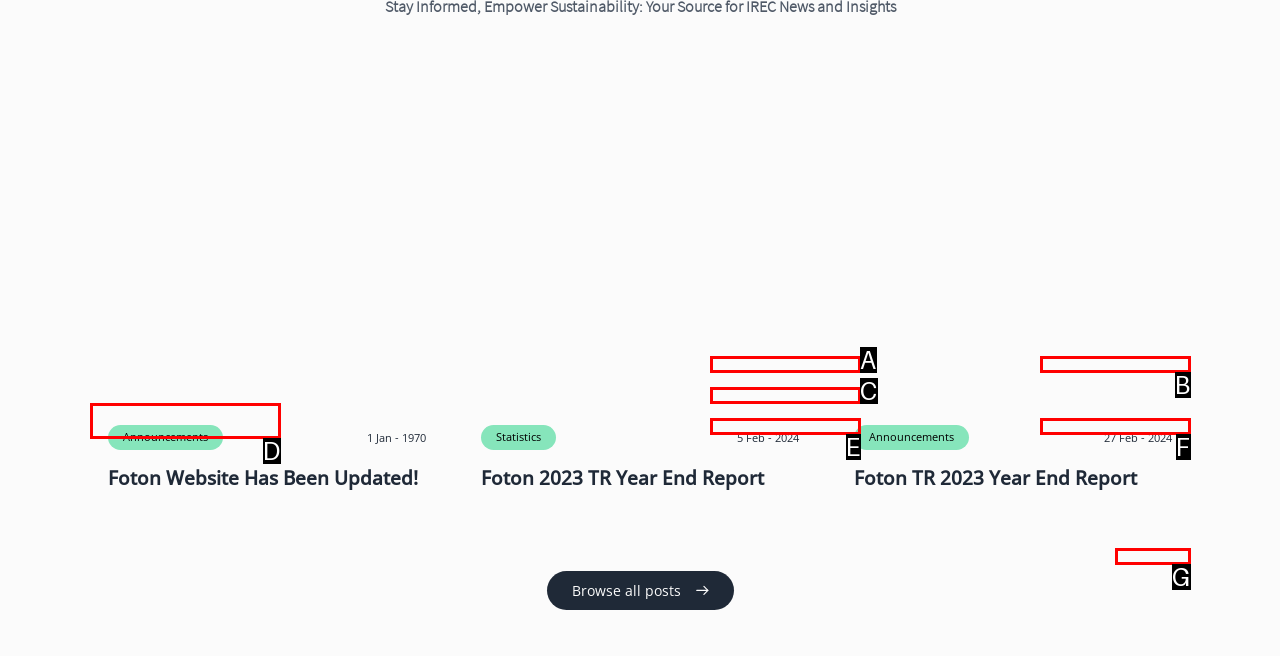Identify the UI element that corresponds to this description: Issuer
Respond with the letter of the correct option.

A